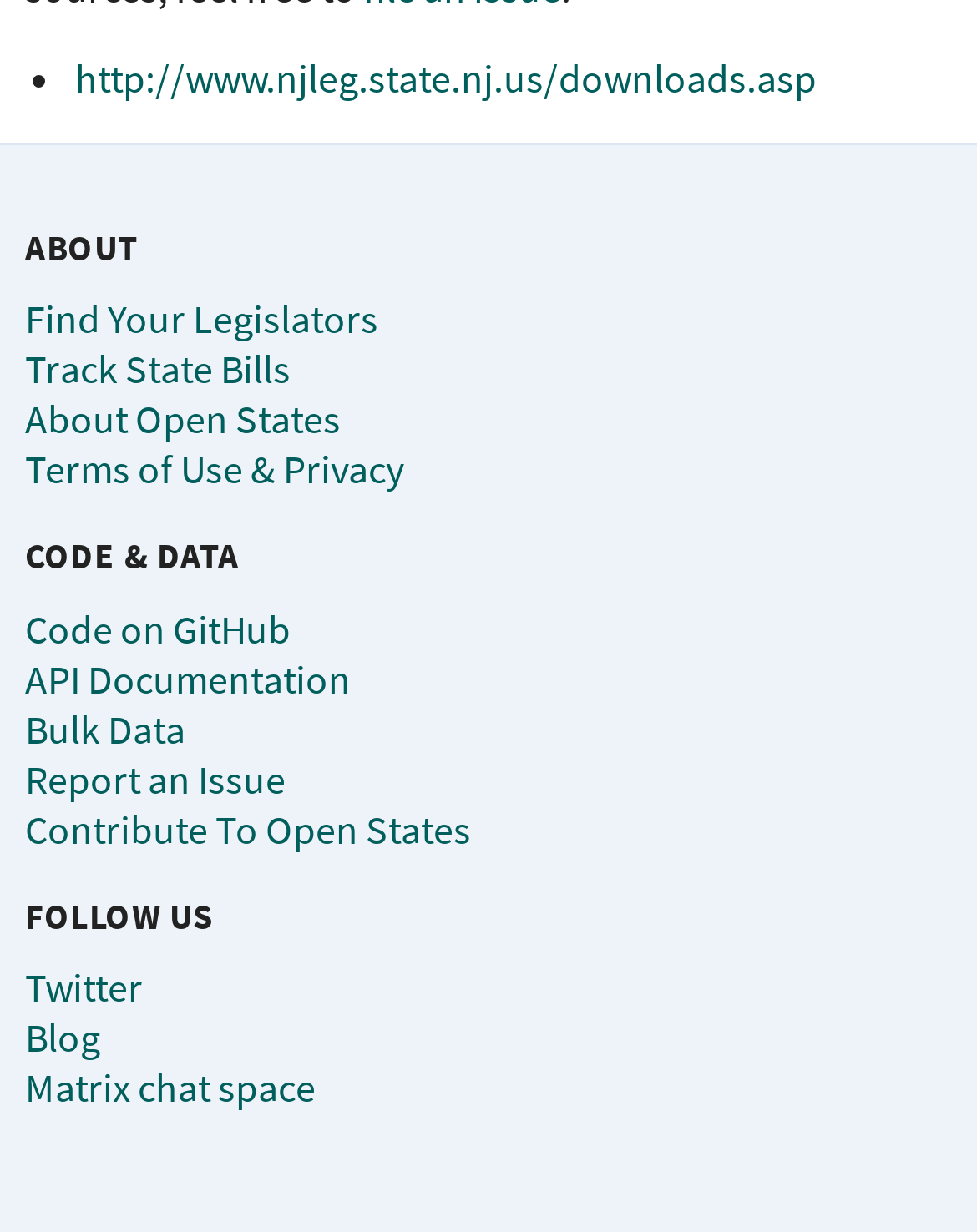Identify the bounding box coordinates for the UI element described as follows: 15 Spontaneous. Use the format (top-left x, top-left y, bottom-right x, bottom-right y) and ensure all values are floating point numbers between 0 and 1.

None